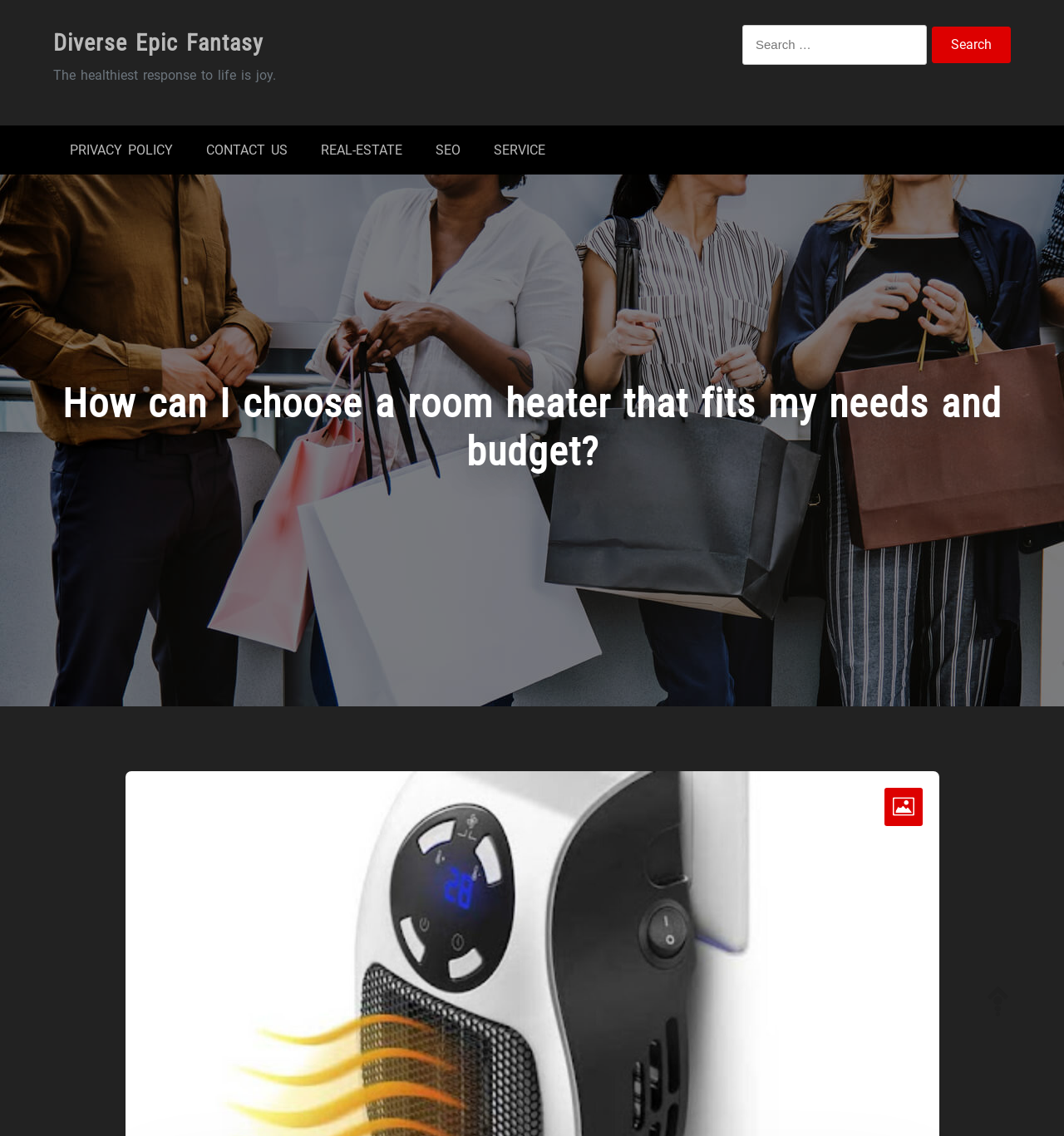How many links are there in the footer section?
Offer a detailed and exhaustive answer to the question.

I identified the footer section by looking at the links with y-coordinates greater than 0.1. I found five links in this section: 'PRIVACY POLICY', 'CONTACT US', 'REAL-ESTATE', 'SEO', and 'SERVICE'. Therefore, there are five links in the footer section.